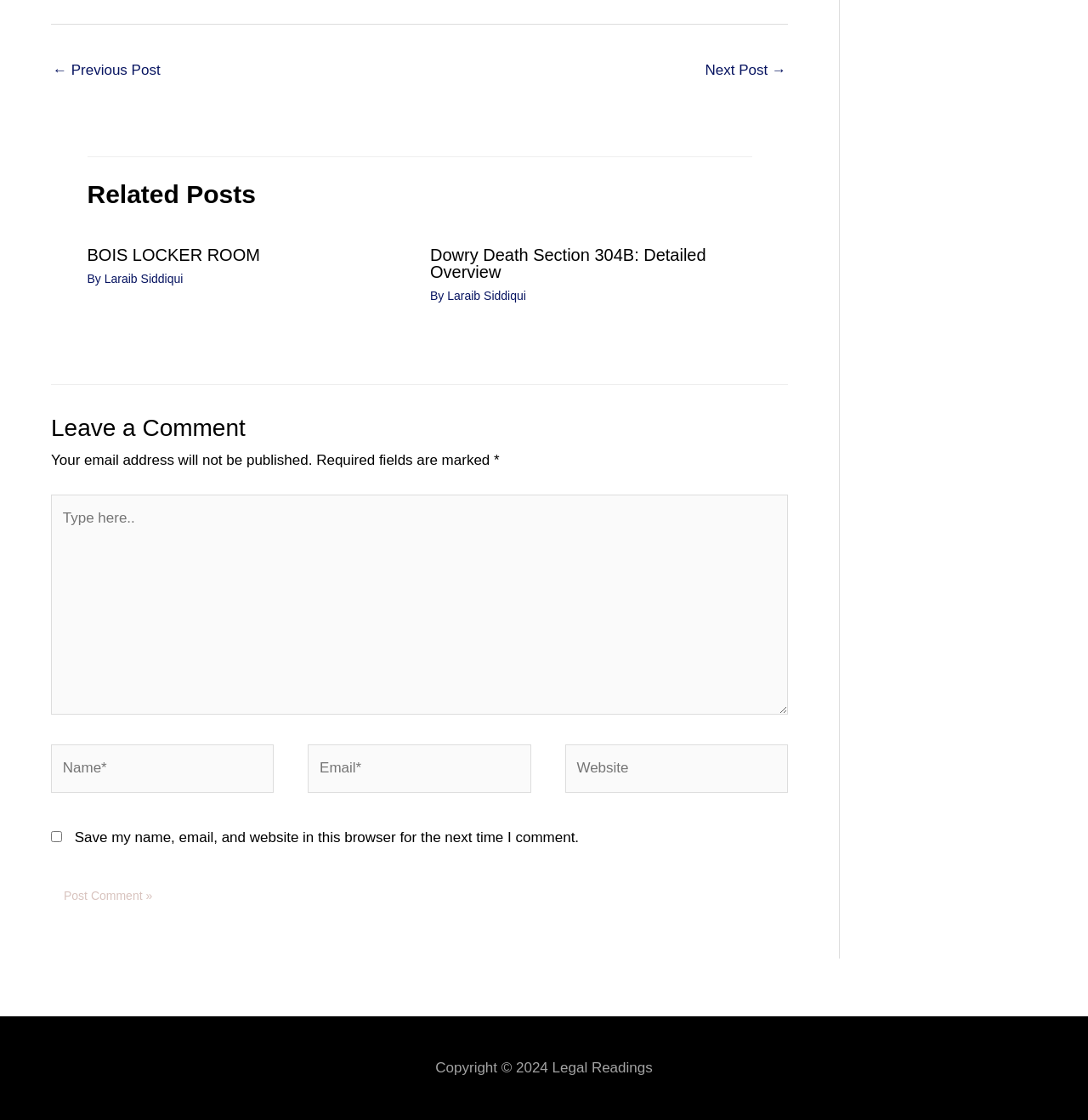What is the title of the first related post?
By examining the image, provide a one-word or phrase answer.

BOIS LOCKER ROOM